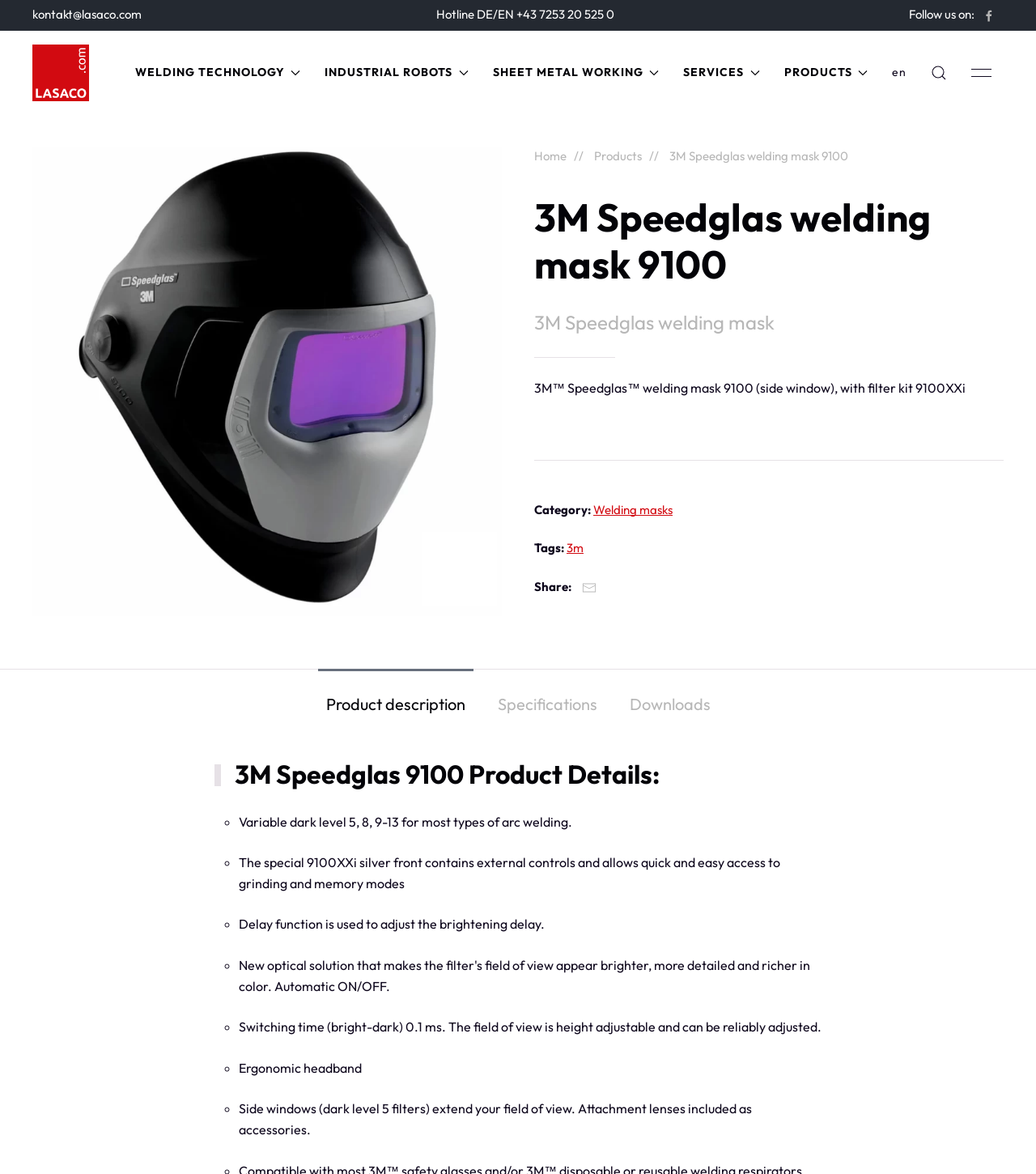What are the categories of products offered by Lasaco?
Based on the image, please offer an in-depth response to the question.

I found the categories by looking at the top navigation menu, where there are five links with these names. Each link has a dropdown menu, indicating that they are categories of products.